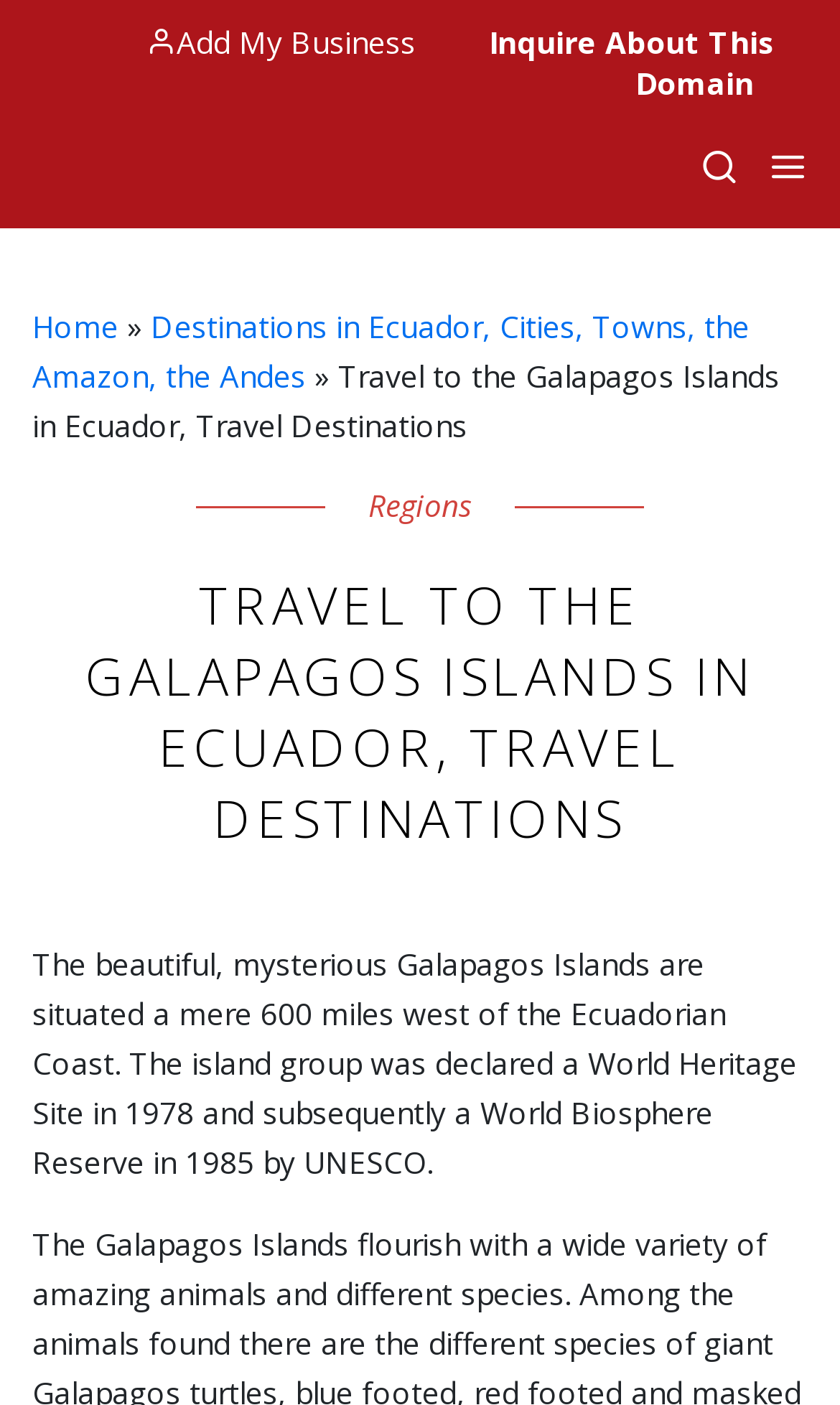What is the status of the Galapagos Islands in 1978?
Look at the image and respond to the question as thoroughly as possible.

I found this information in the paragraph that describes the Galapagos Islands, which states 'The island group was declared a World Heritage Site in 1978 and subsequently a World Biosphere Reserve in 1985 by UNESCO.'